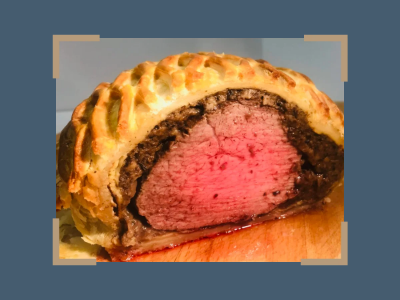Break down the image and describe each part extensively.

The image showcases a beautifully prepared Wellington, featuring a perfectly cooked beef tenderloin encased in golden, flaky pastry. The cross-section reveals a juicy center, exhibiting a tender pink interior surrounded by a rich layer of mushroom duxelles and pâté. The expertly baked crust, adorned with a decorative pattern, suggests a meticulous approach to this classic dish. This sumptuous meal represents the gourmet offerings available at The Angel restaurant, known for its dedication to high-quality, home-cooked meals. Enjoy a taste of culinary excellence, perfect for special occasions or a comforting dinner.